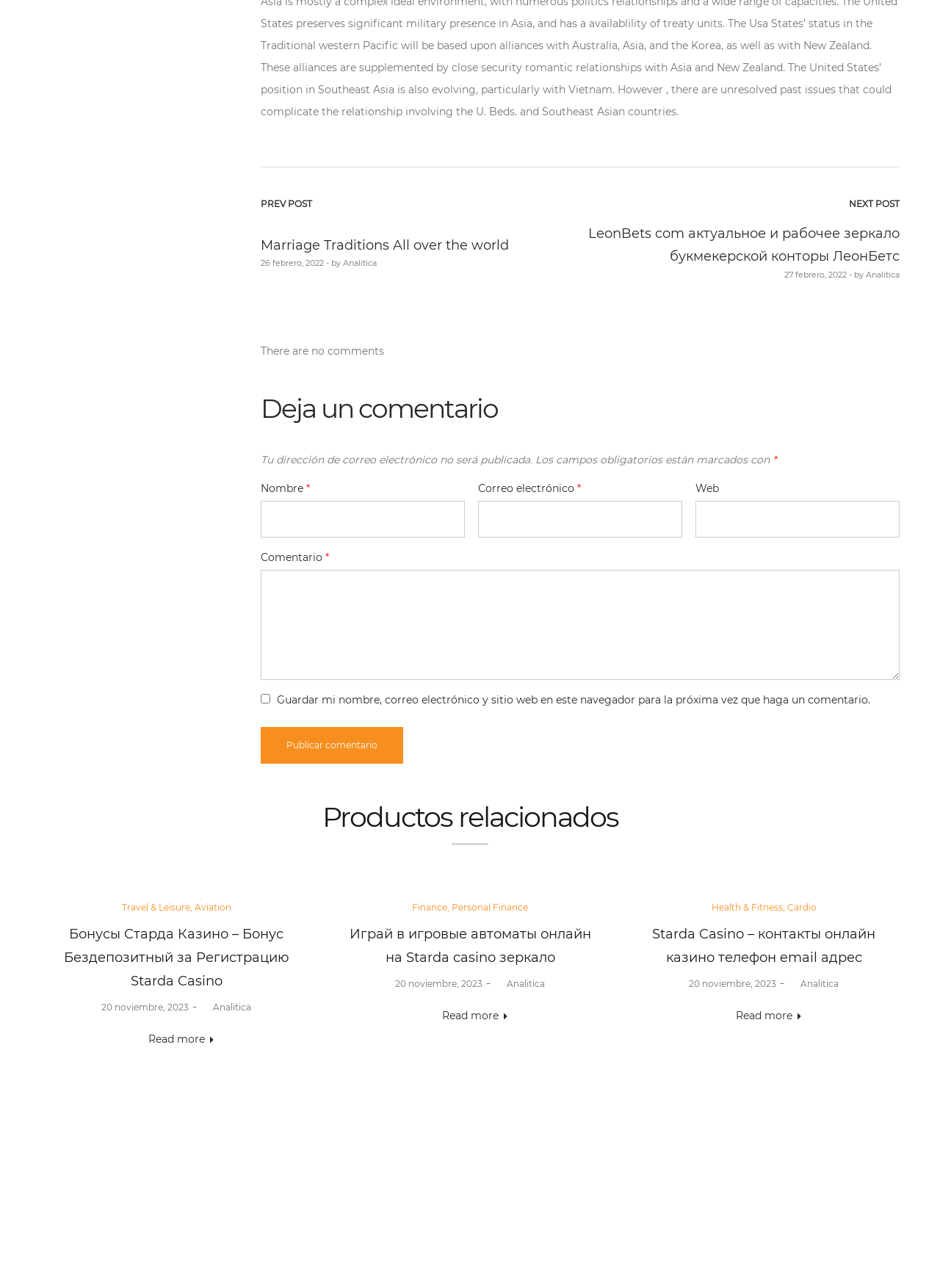What is the purpose of the text box labeled 'Nombre'?
Using the image, answer in one word or phrase.

To enter name